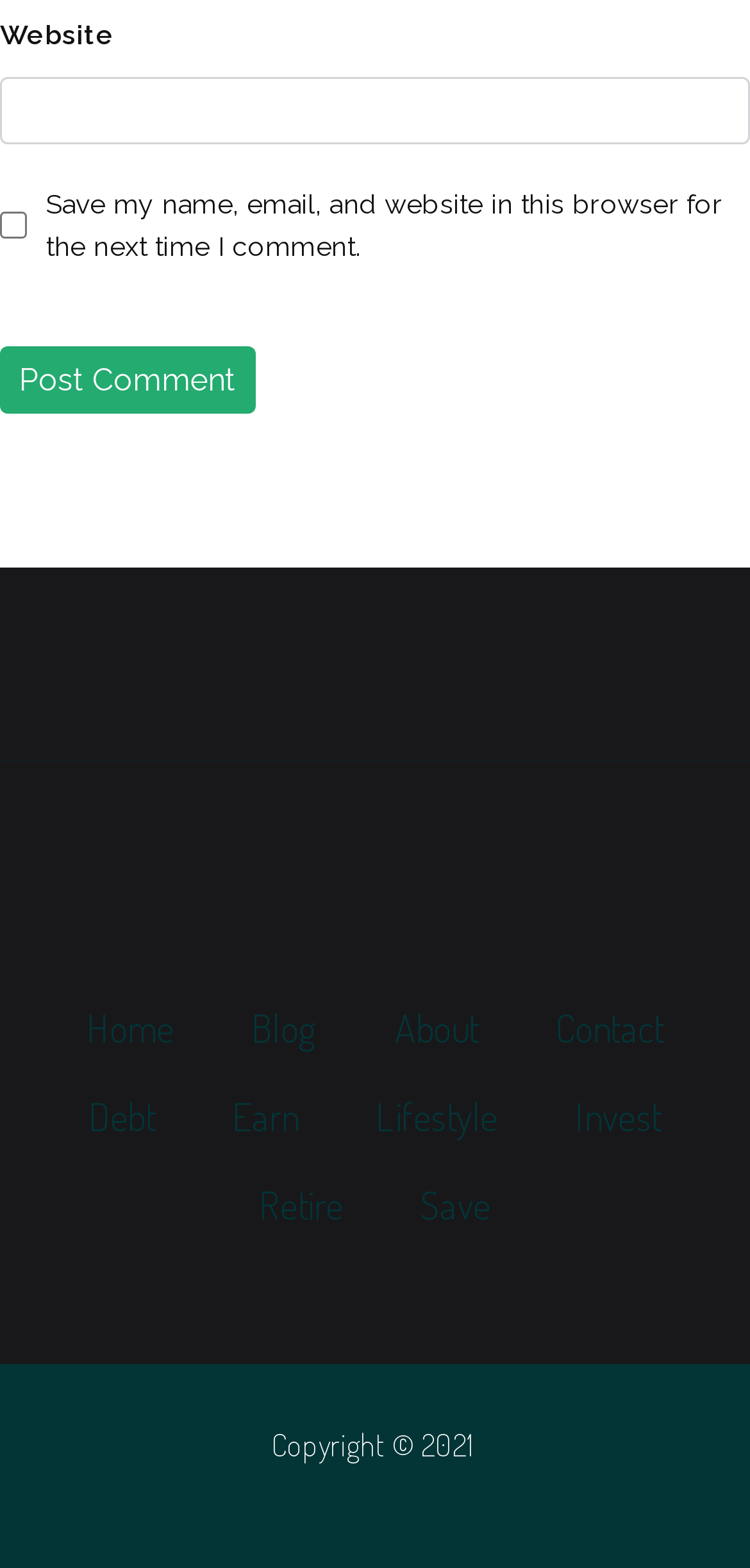Identify the bounding box coordinates for the region of the element that should be clicked to carry out the instruction: "Post a comment". The bounding box coordinates should be four float numbers between 0 and 1, i.e., [left, top, right, bottom].

[0.0, 0.22, 0.341, 0.263]